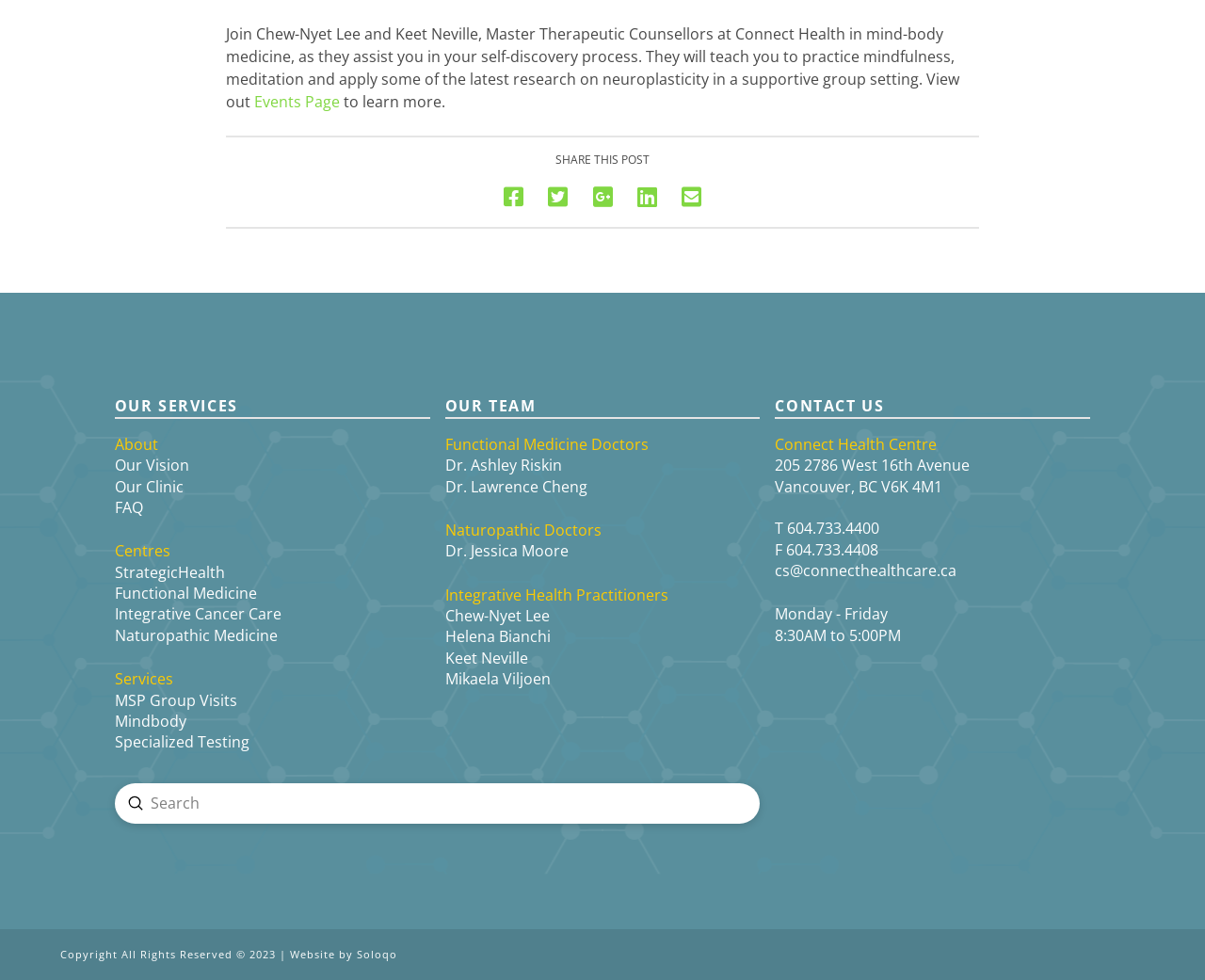Answer the question below in one word or phrase:
What is the name of the health centre?

Connect Health Centre